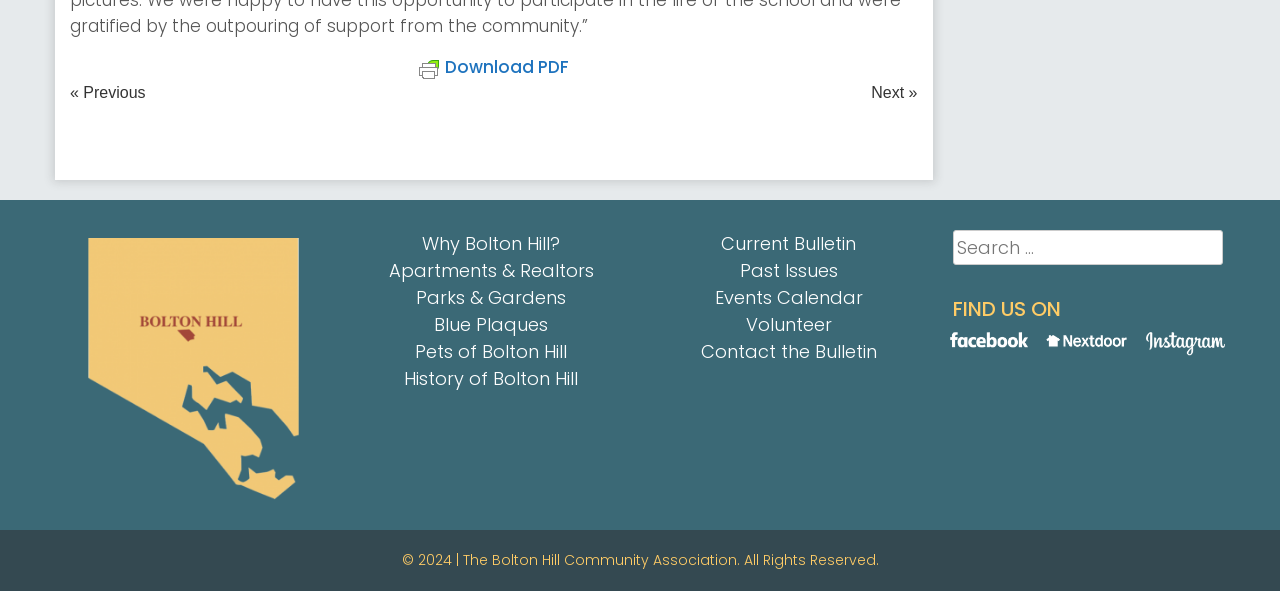How many links are there in the navigation section?
Answer the question with a detailed explanation, including all necessary information.

I counted the links in the navigation section, which are 'Continue Reading', '« Previous', and 'Next »', so there are 3 links in total.